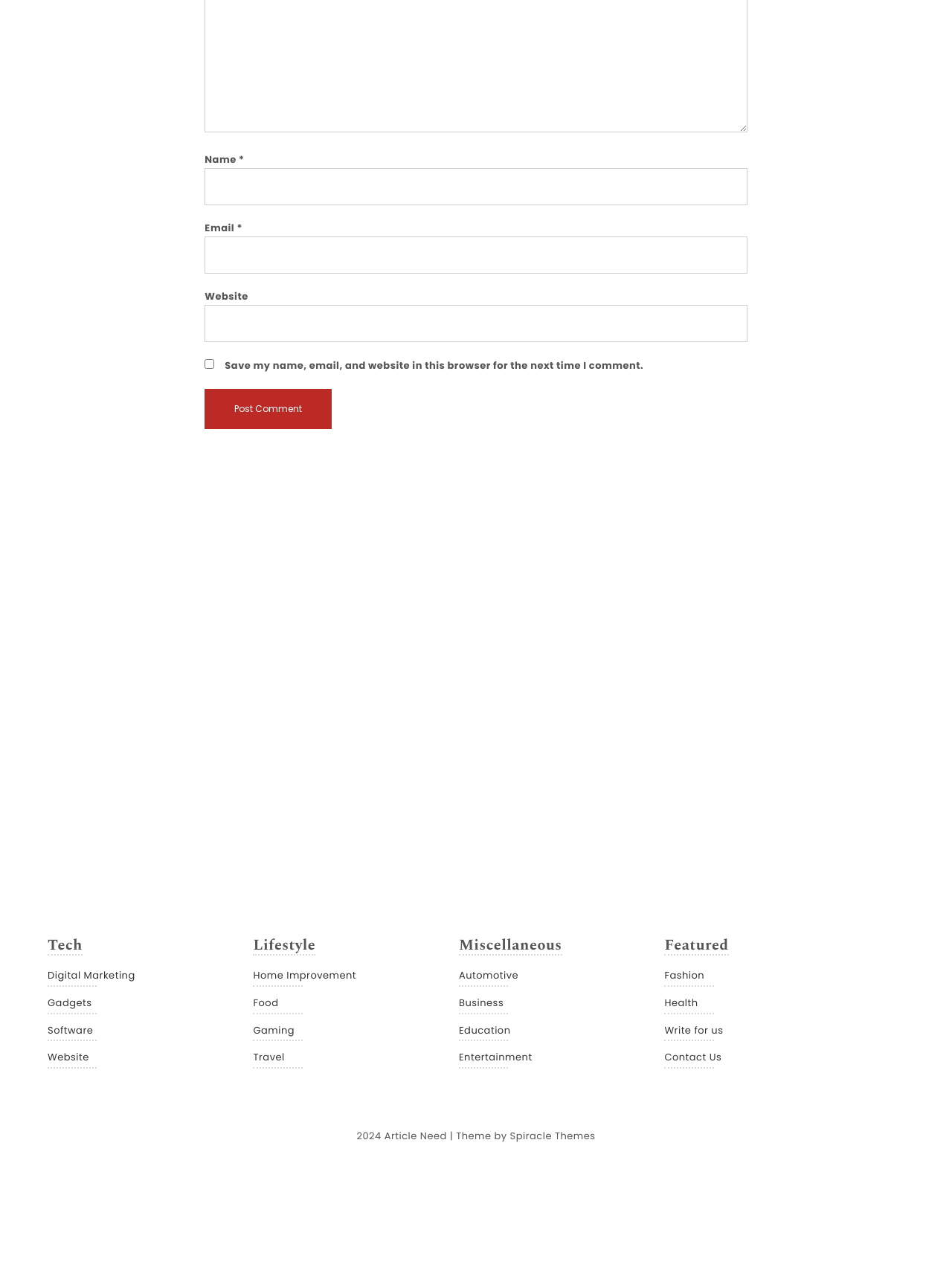Based on the image, provide a detailed and complete answer to the question: 
What is the year displayed at the bottom of the webpage?

The year '2024' is displayed at the bottom of the webpage, which is indicated by the StaticText element with OCR text '2024' and bounding box coordinates [0.375, 0.878, 0.404, 0.889].